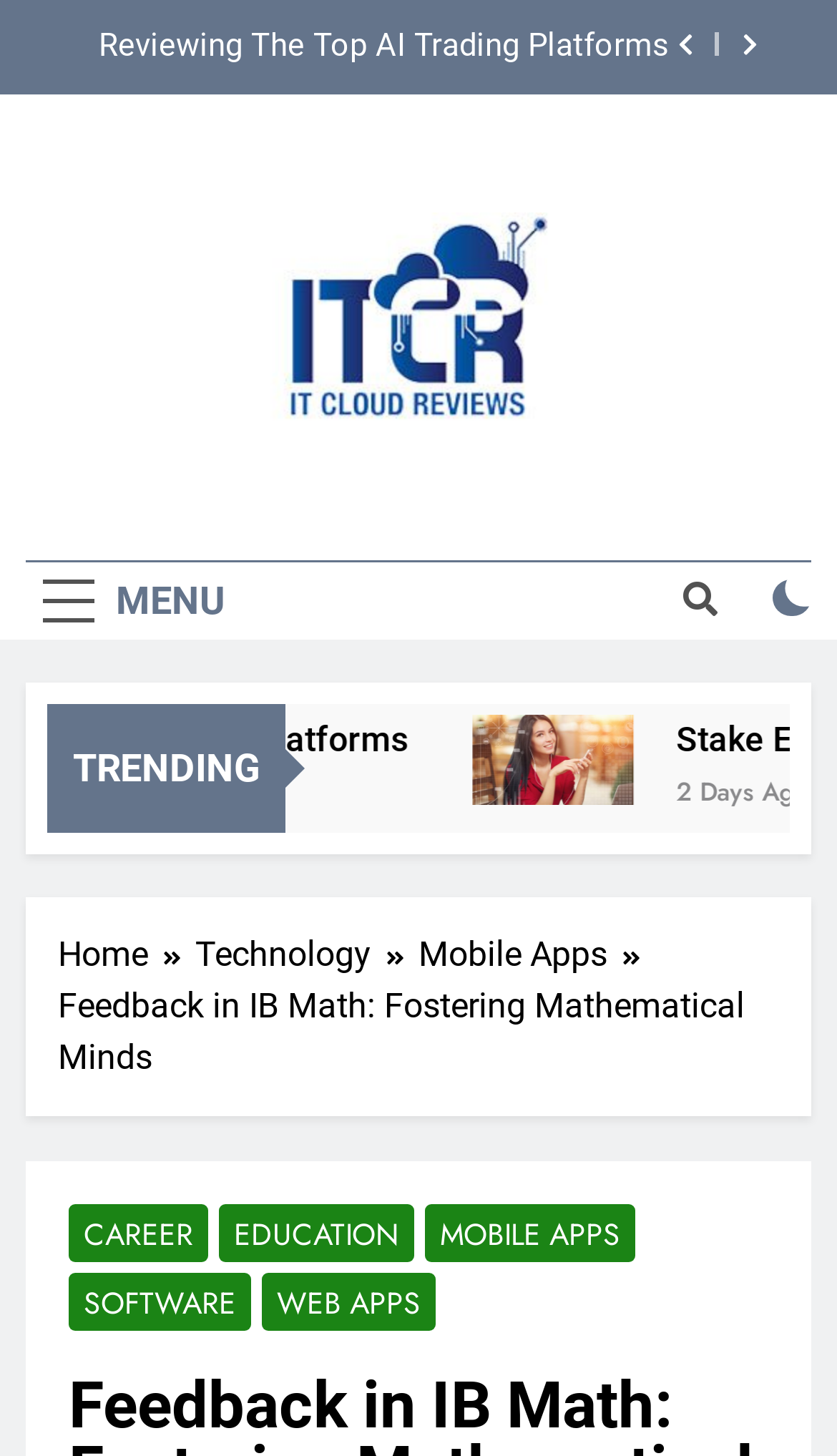Find and indicate the bounding box coordinates of the region you should select to follow the given instruction: "Click the ItCloudReviews link".

[0.244, 0.146, 0.756, 0.304]